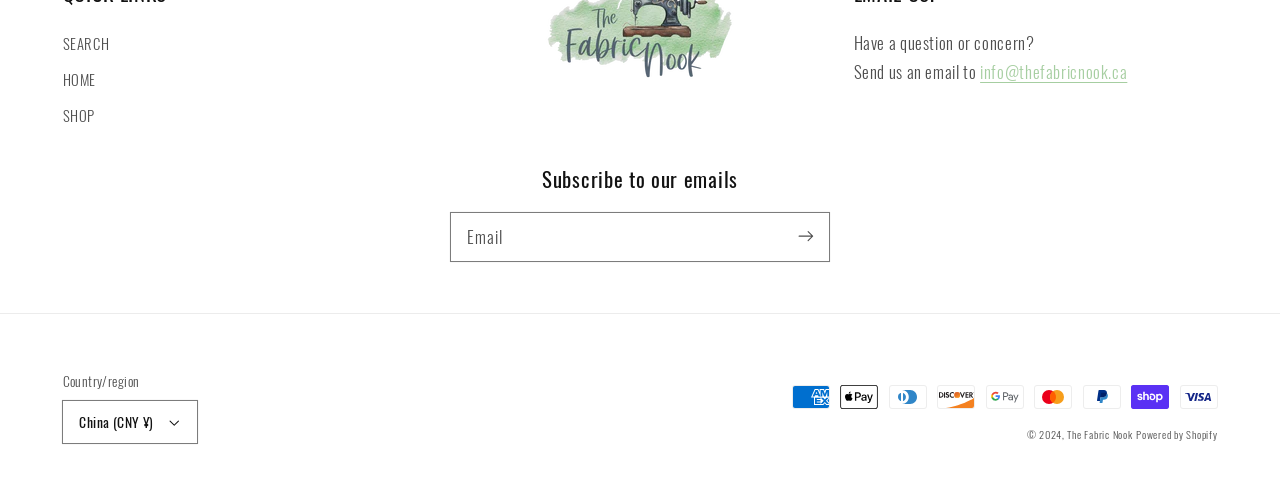Specify the bounding box coordinates of the area to click in order to follow the given instruction: "Search on the website."

[0.049, 0.061, 0.085, 0.123]